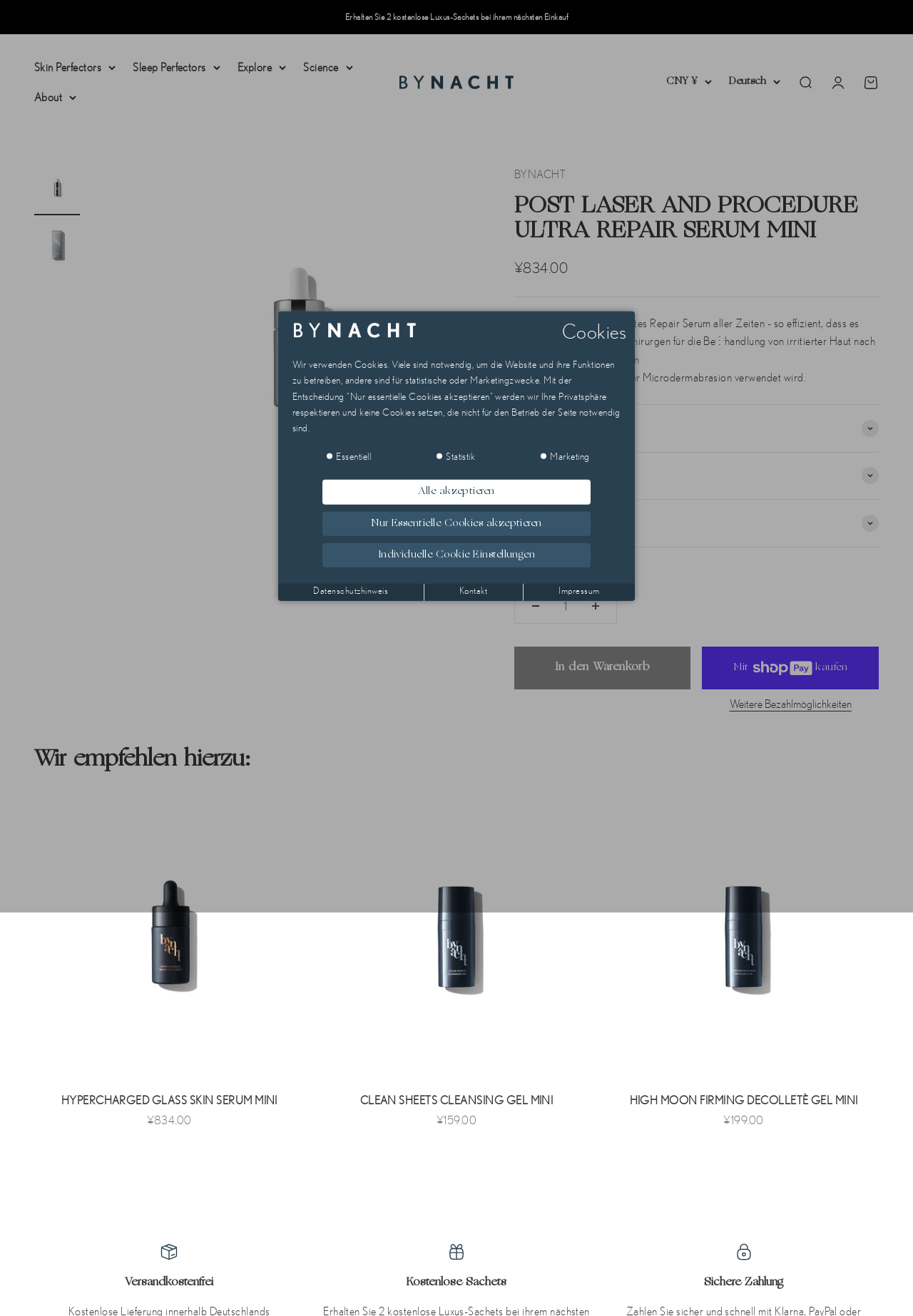Locate the UI element described as follows: "input value="1" name="quantity" value="1"". Return the bounding box coordinates as four float numbers between 0 and 1 in the order [left, top, right, bottom].

[0.609, 0.448, 0.63, 0.474]